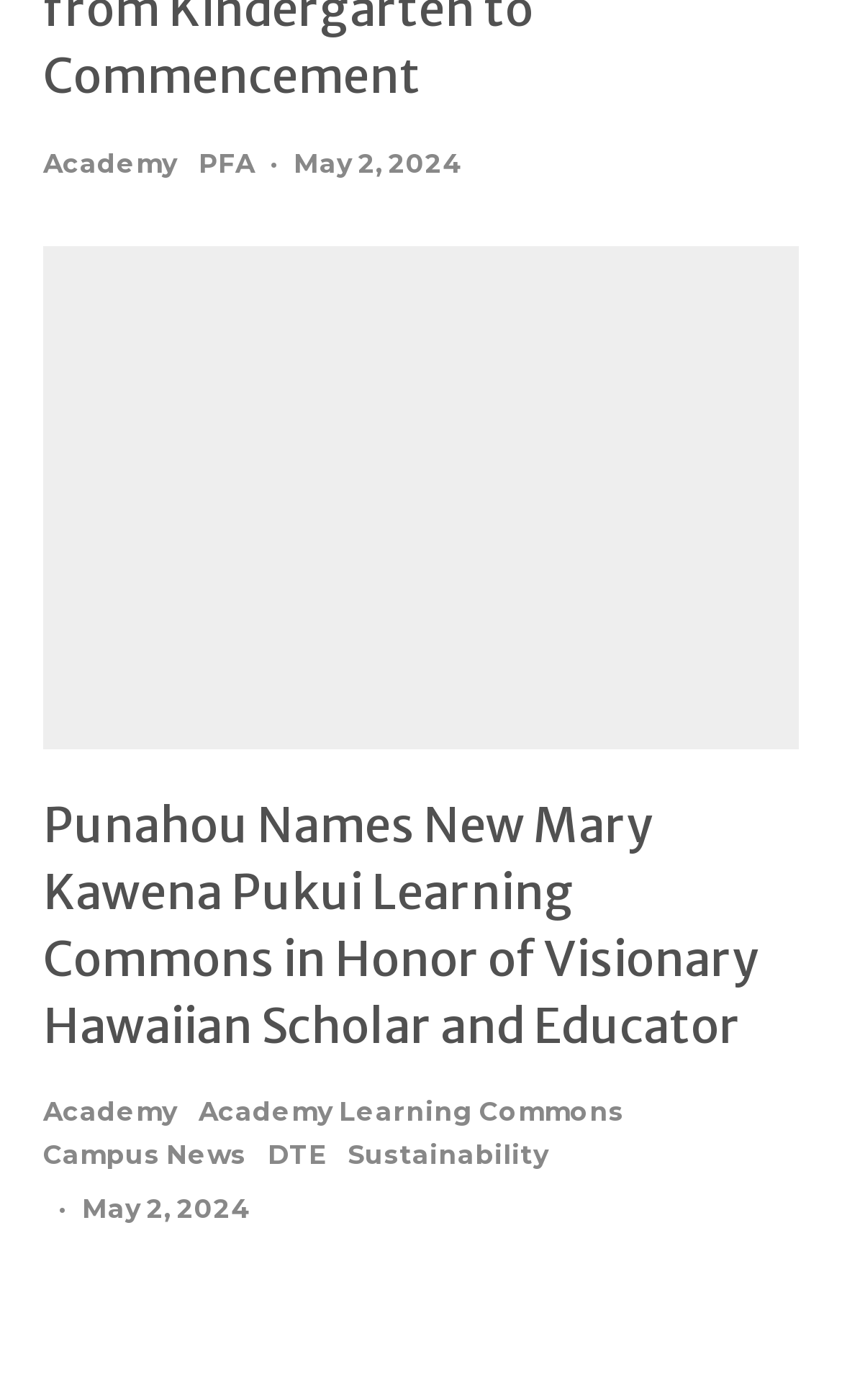What is the name of the learning commons mentioned in the article?
Provide an in-depth and detailed explanation in response to the question.

I found the name of the learning commons mentioned in the article by reading the heading 'Punahou Names New Mary Kawena Pukui Learning Commons in Honor of Visionary Hawaiian Scholar and Educator' which is located in the main content area of the webpage.